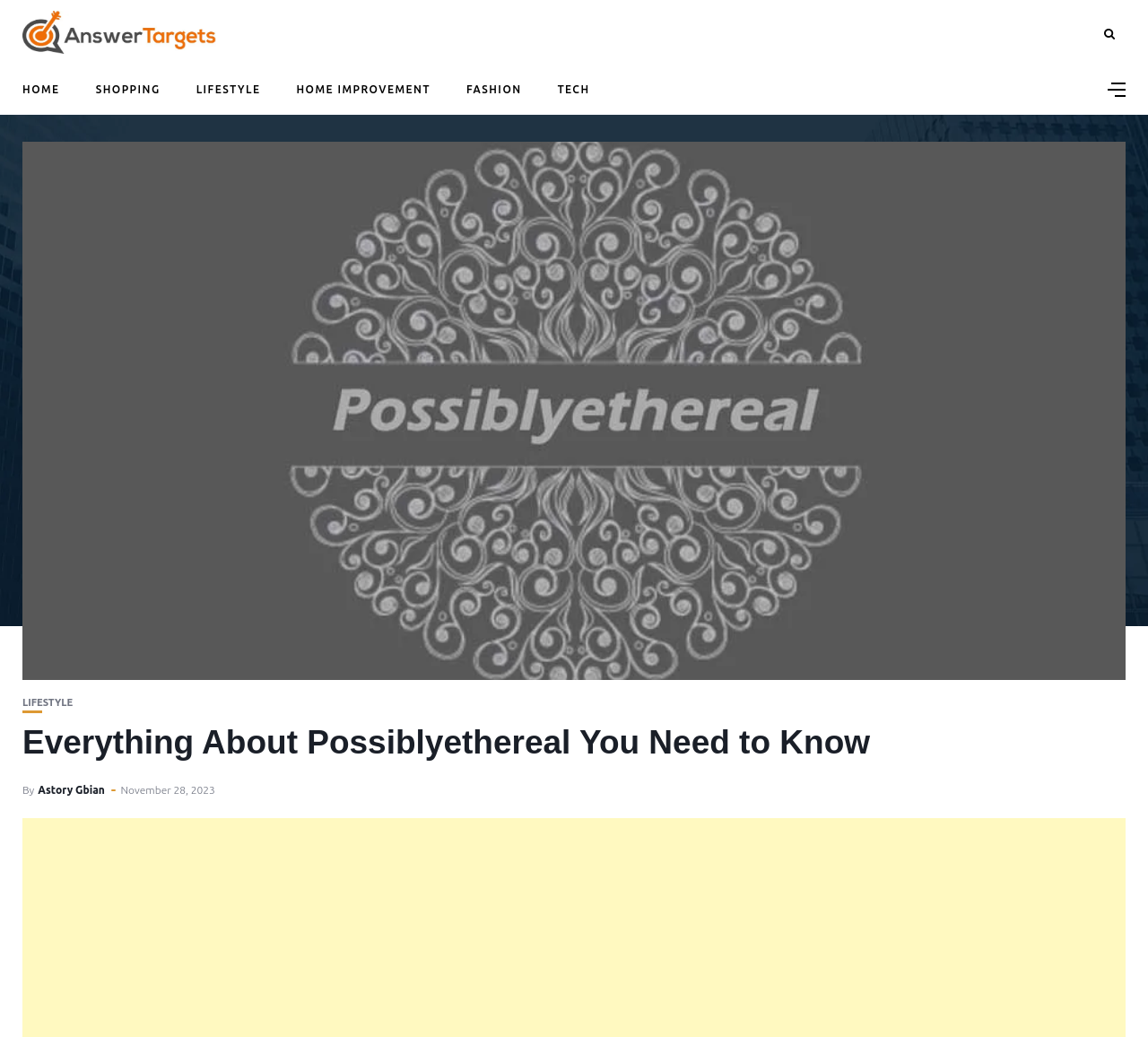Respond to the question below with a single word or phrase: What is the target of the link with the icon?

Answer Targets